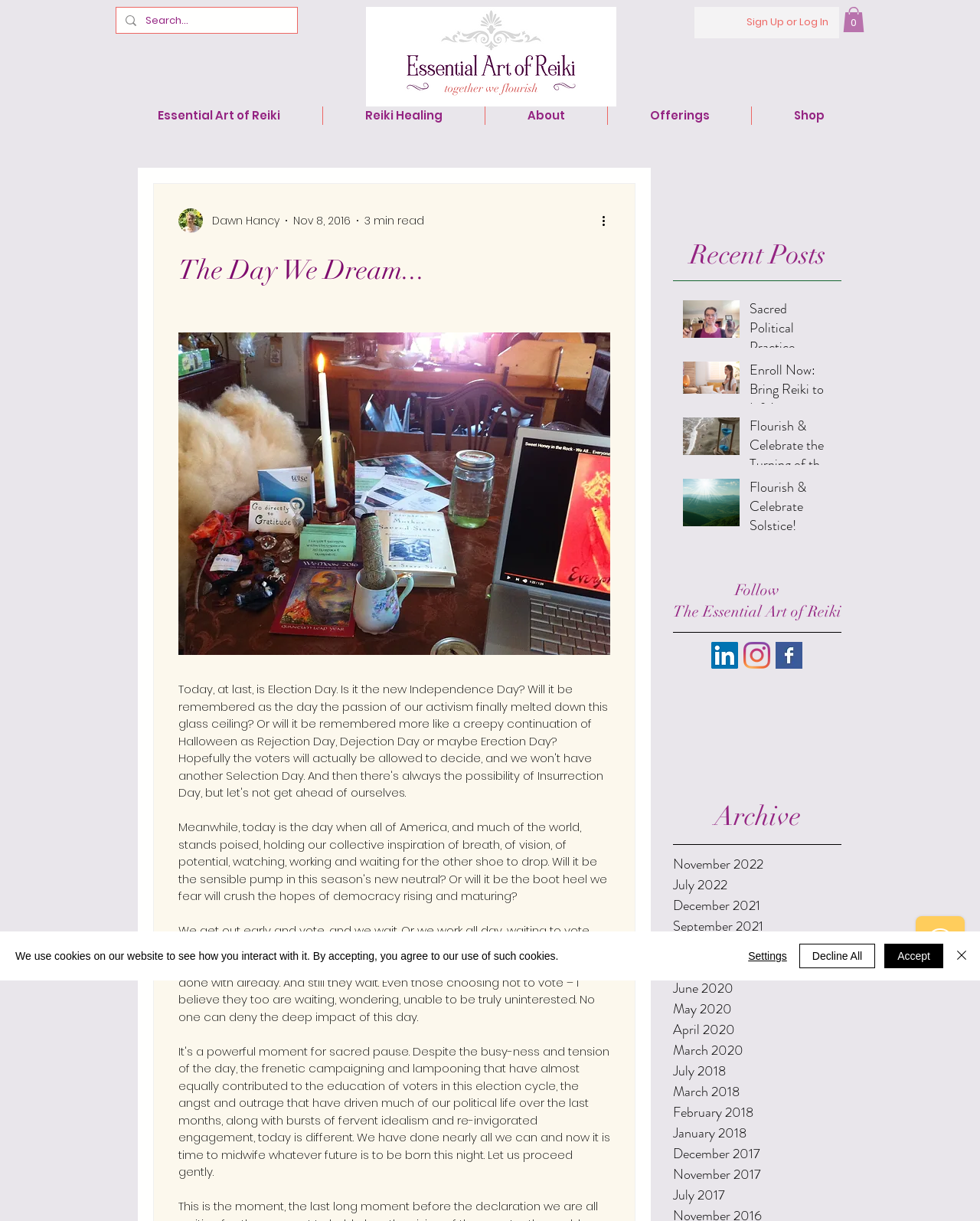Generate a thorough caption detailing the webpage content.

This webpage is a blog or article page with a focus on Reiki and spirituality. At the top, there is a search bar and a logo for "EAofR wtag & flourishes" on the left, with a "Sign Up or Log In" button and a "Cart with 0 items" button on the right. Below this, there is a navigation menu with links to "Essential Art of Reiki", "Reiki Healing", "About", "Offerings", and "Shop".

The main content of the page is a blog post titled "The Day We Dream..." with a writer's picture and a brief description of the author, Dawn Hancy, on the left. The post has a "More actions" button and a "3 min read" indicator. Below the post, there is a section titled "Recent Posts" with a list of three posts, each with a title, an image, and a brief description.

On the right side of the page, there is a section titled "Follow The Essential Art of Reiki" with links to social media platforms, including LinkedIn, Instagram, and Facebook. Below this, there is an "Archive" section with links to past months and years, from November 2022 to January 2018.

At the bottom of the page, there is a cookie acceptance alert with buttons to "Accept", "Decline All", and "Settings". There is also a Wix Chat iframe and a "Close" button with an image of a close icon.

Overall, the page has a clean and organized layout, with a focus on presenting blog posts and related information in a clear and easy-to-read format.